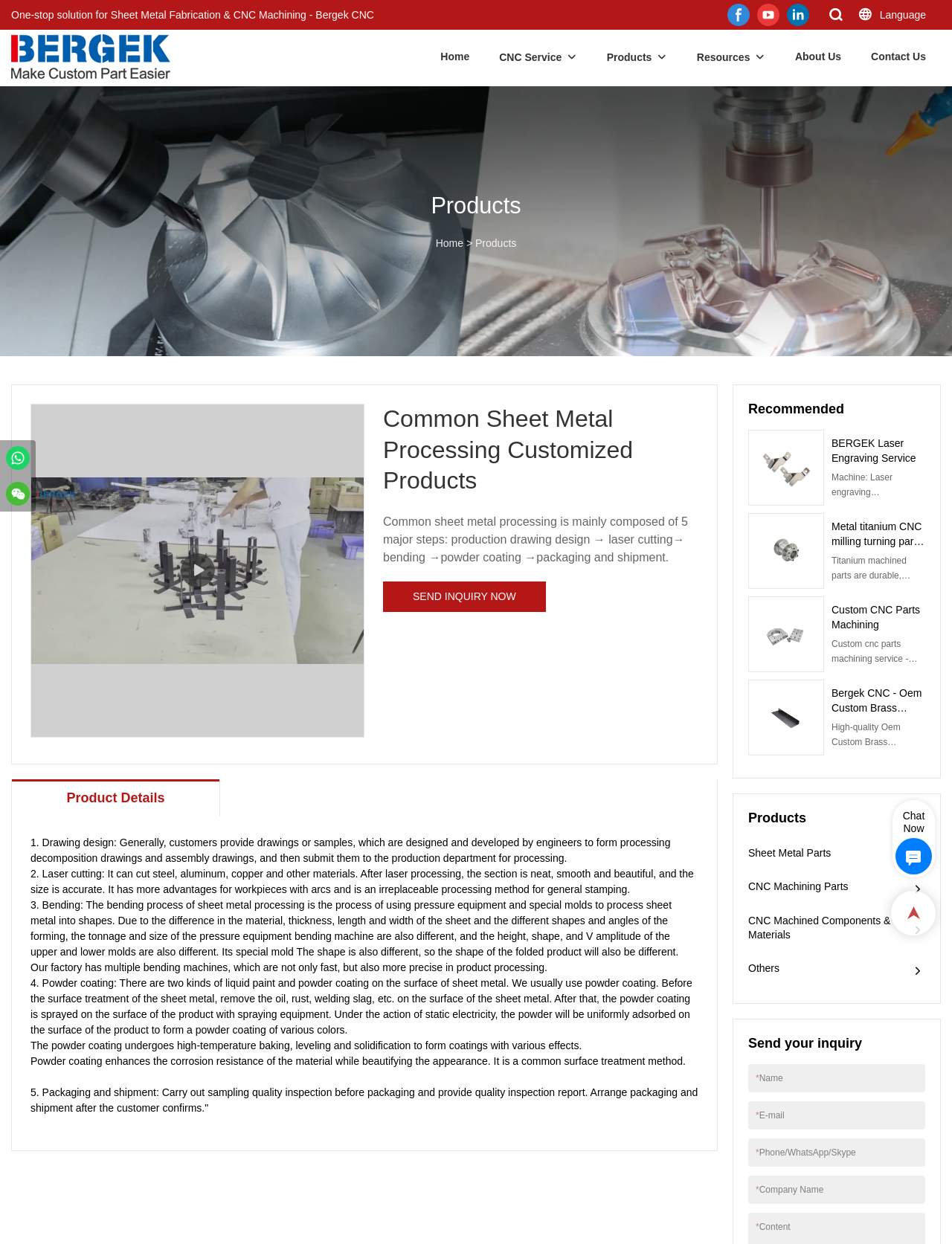Extract the bounding box for the UI element that matches this description: "Sheet Metal Parts".

[0.786, 0.674, 0.873, 0.698]